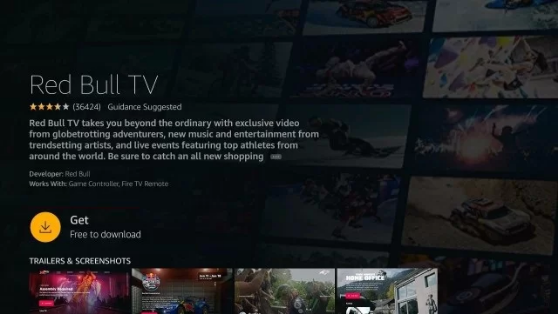How many reviews does the Red Bull TV app have?
Please craft a detailed and exhaustive response to the question.

The number of reviews for the Red Bull TV app is listed next to the rating, and it is indicated as 36,424, providing an indication of the app's popularity and user engagement.